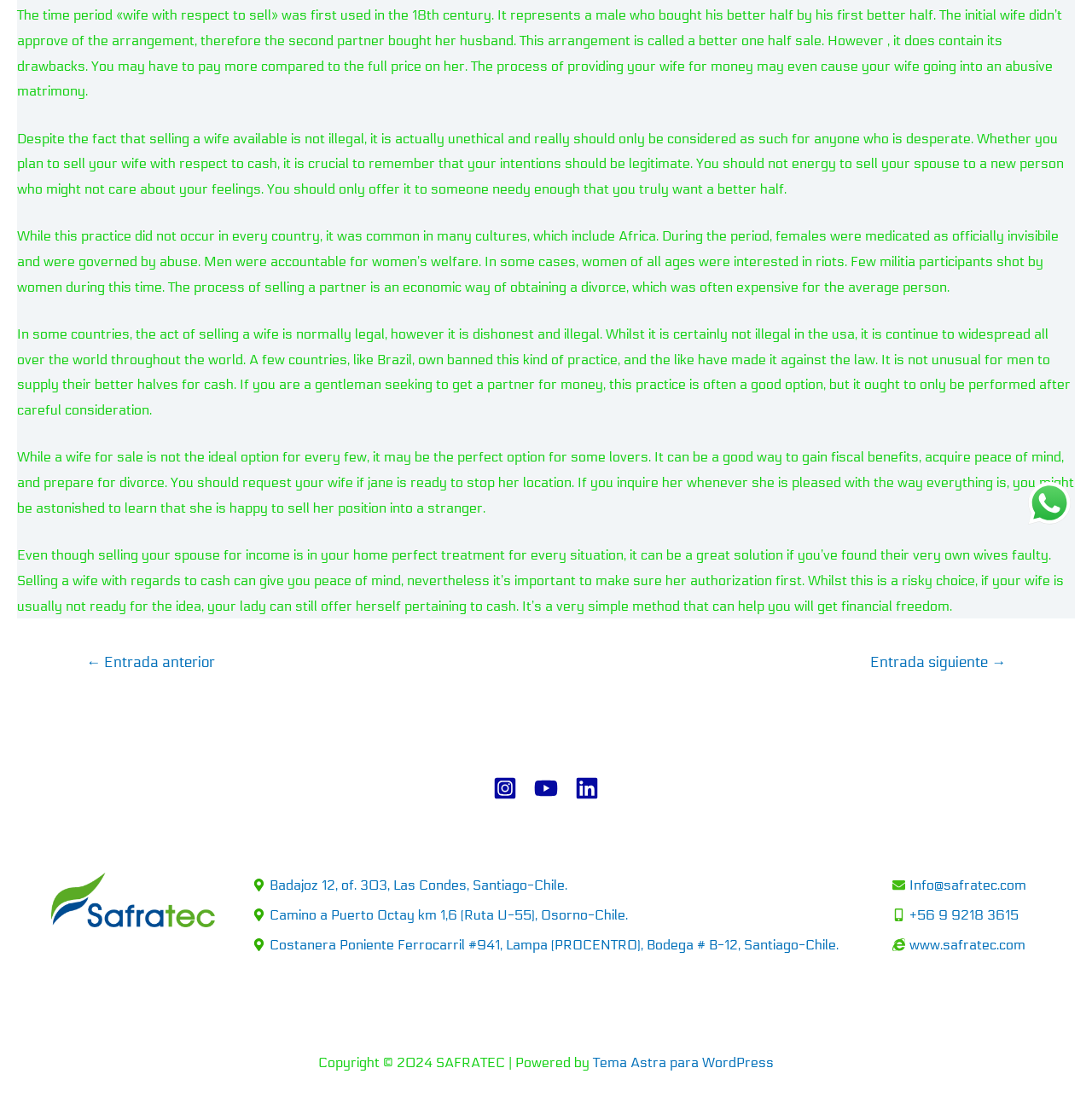Locate the bounding box of the UI element with the following description: "Tema Astra para WordPress".

[0.543, 0.961, 0.709, 0.976]